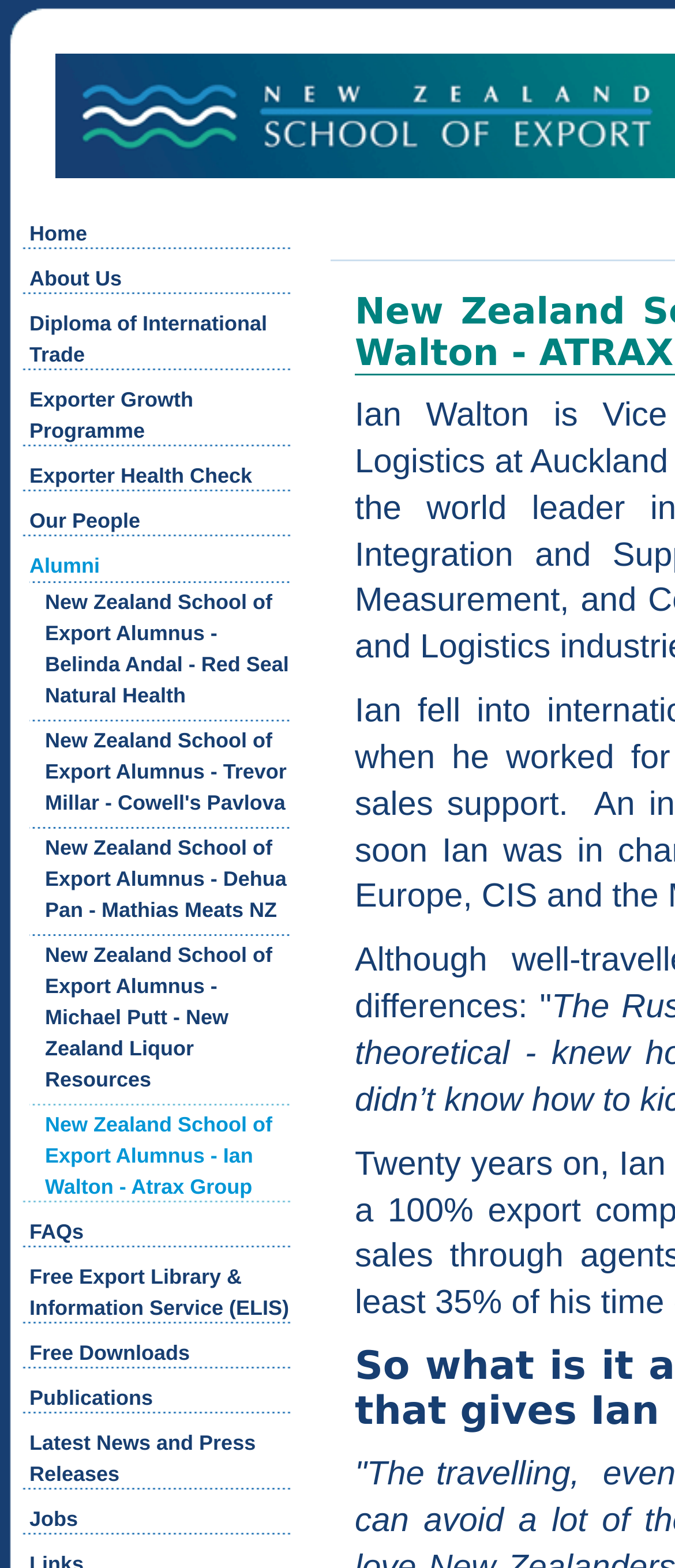How many alumni links are on the page?
Respond to the question with a well-detailed and thorough answer.

I counted the number of links with the title 'New Zealand School of Export Alumnus' and found 5 links, each corresponding to a different alumnus.